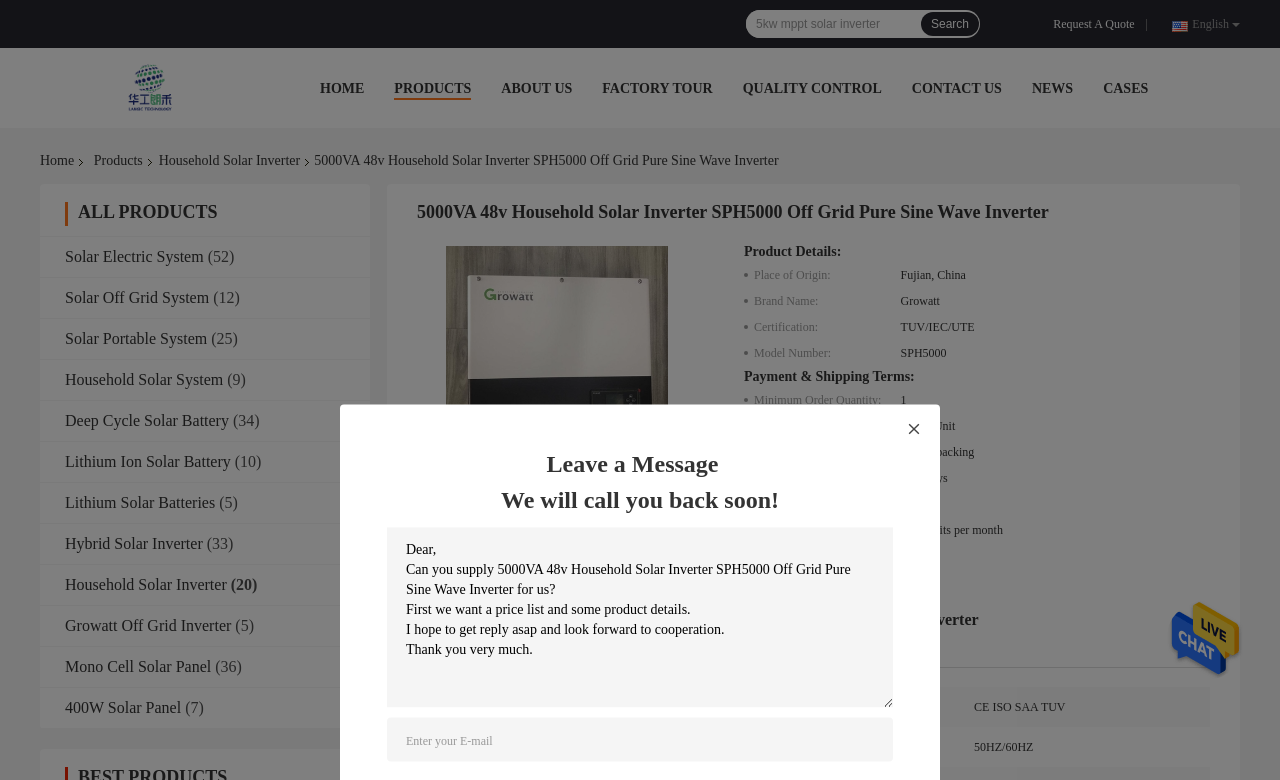Specify the bounding box coordinates for the region that must be clicked to perform the given instruction: "Request a quote".

[0.823, 0.019, 0.893, 0.042]